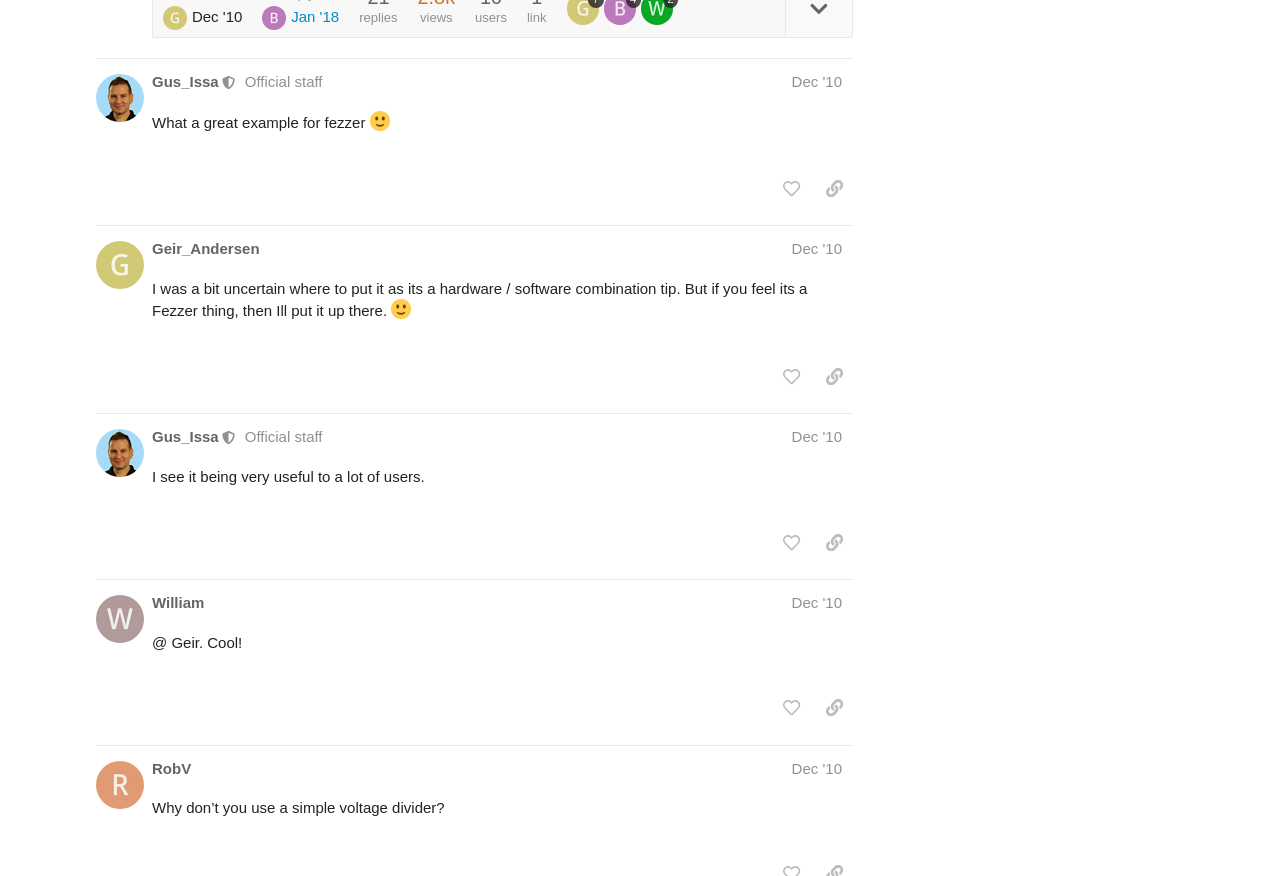Find the bounding box coordinates of the element to click in order to complete this instruction: "Click the 'copy a link to this post to clipboard' button". The bounding box coordinates must be four float numbers between 0 and 1, denoted as [left, top, right, bottom].

[0.637, 0.196, 0.666, 0.234]